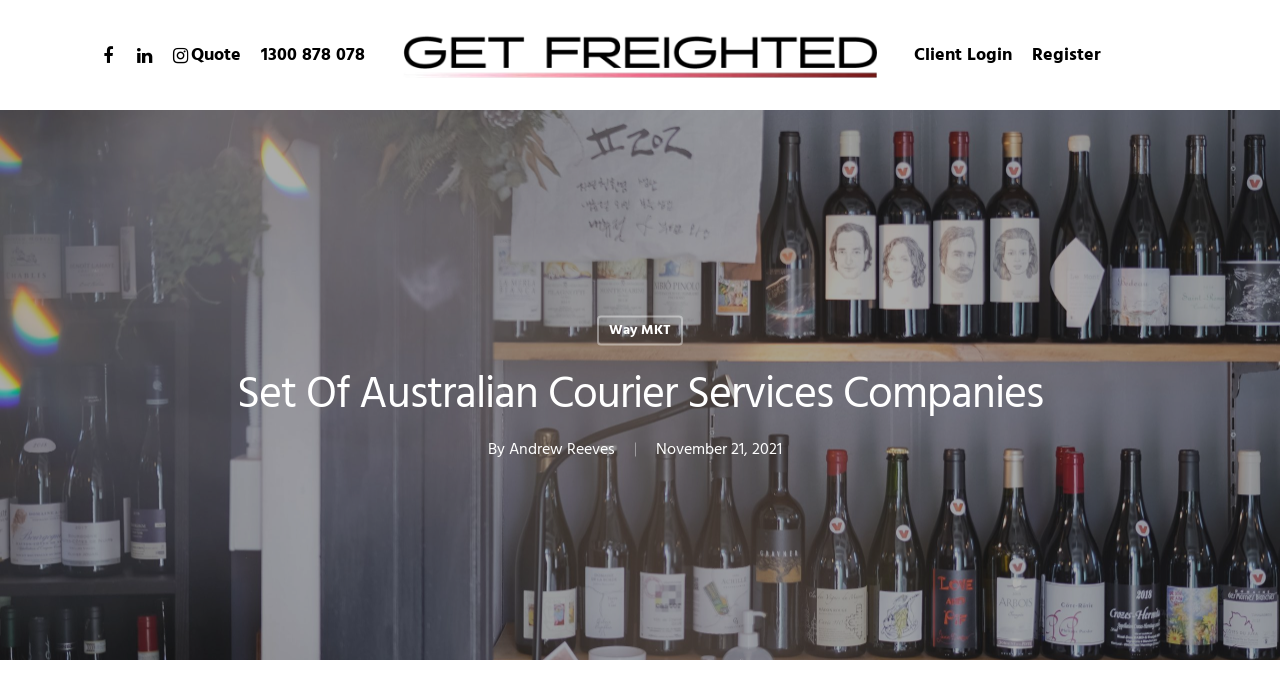What is the date of the content?
Provide a fully detailed and comprehensive answer to the question.

The date of the content can be found at the bottom of the webpage, where it says 'November 21, 2021'. This indicates that the content was written or published on this date.